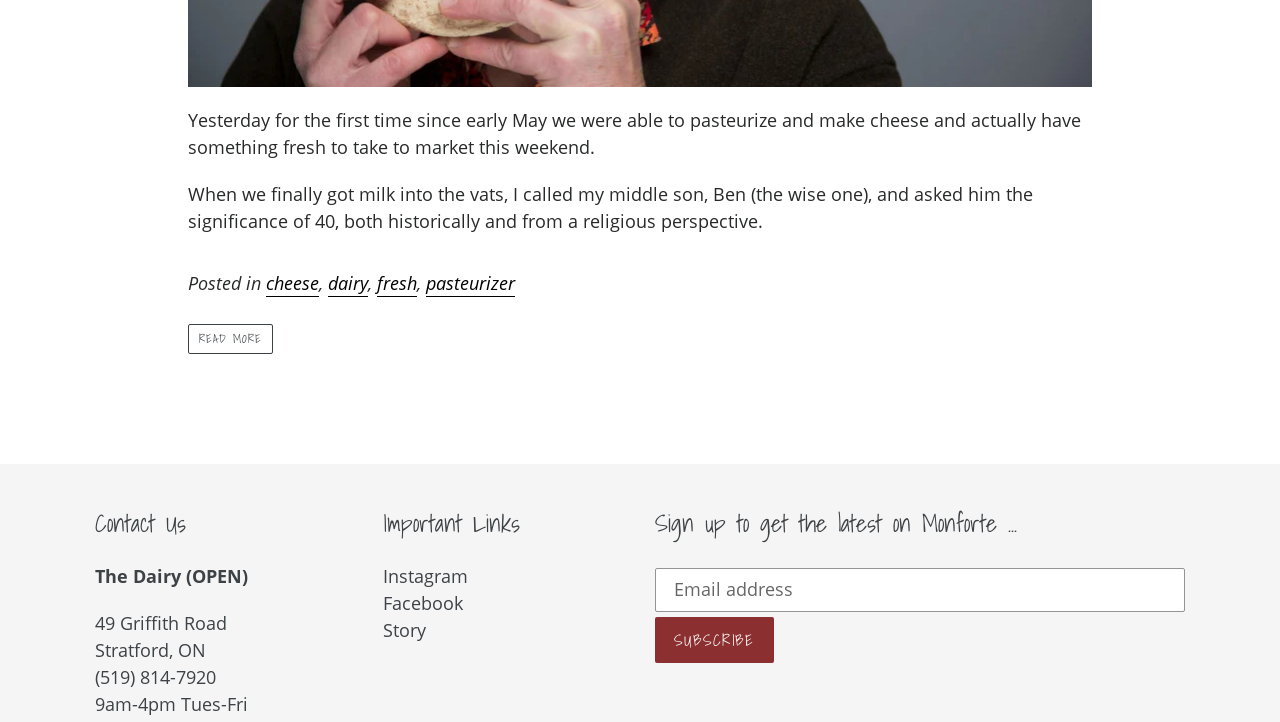Given the element description parent_node: SUBSCRIBE name="contact[email]" placeholder="Email address", identify the bounding box coordinates for the UI element on the webpage screenshot. The format should be (top-left x, top-left y, bottom-right x, bottom-right y), with values between 0 and 1.

[0.512, 0.787, 0.926, 0.847]